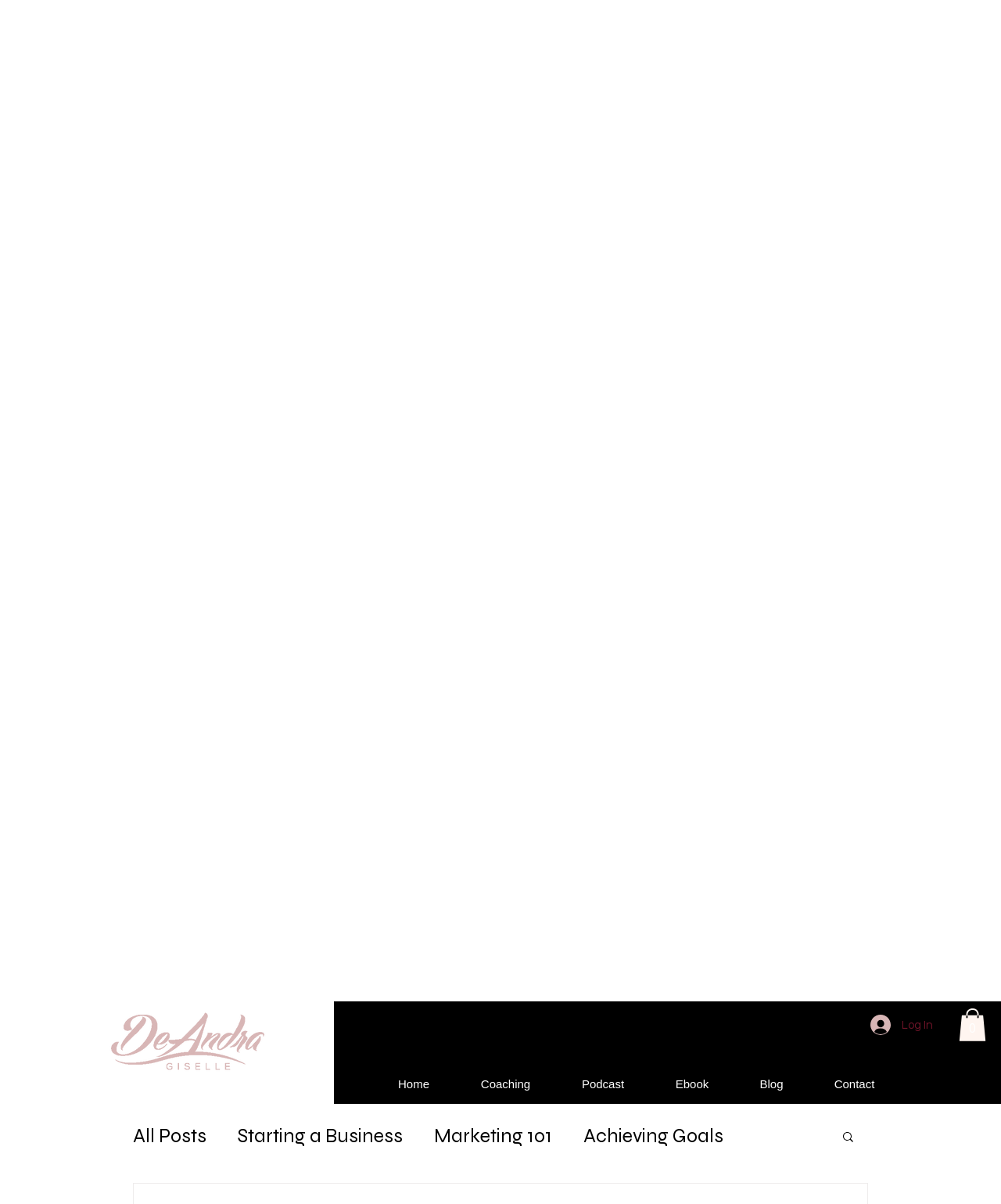Identify and extract the main heading from the webpage.

Writing a Business Plan: Turn Your Idea into Reality